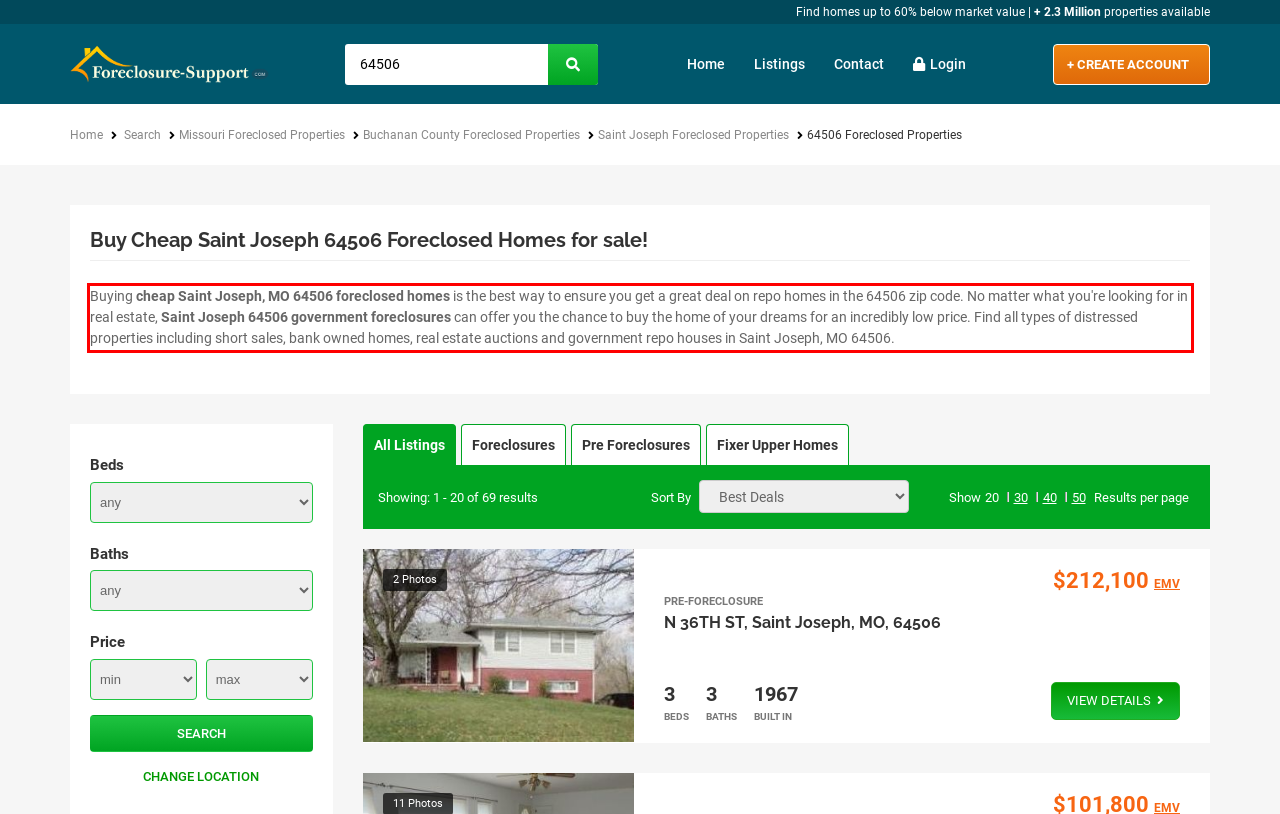Examine the webpage screenshot and use OCR to obtain the text inside the red bounding box.

Buying cheap Saint Joseph, MO 64506 foreclosed homes is the best way to ensure you get a great deal on repo homes in the 64506 zip code. No matter what you're looking for in real estate, Saint Joseph 64506 government foreclosures can offer you the chance to buy the home of your dreams for an incredibly low price. Find all types of distressed properties including short sales, bank owned homes, real estate auctions and government repo houses in Saint Joseph, MO 64506.